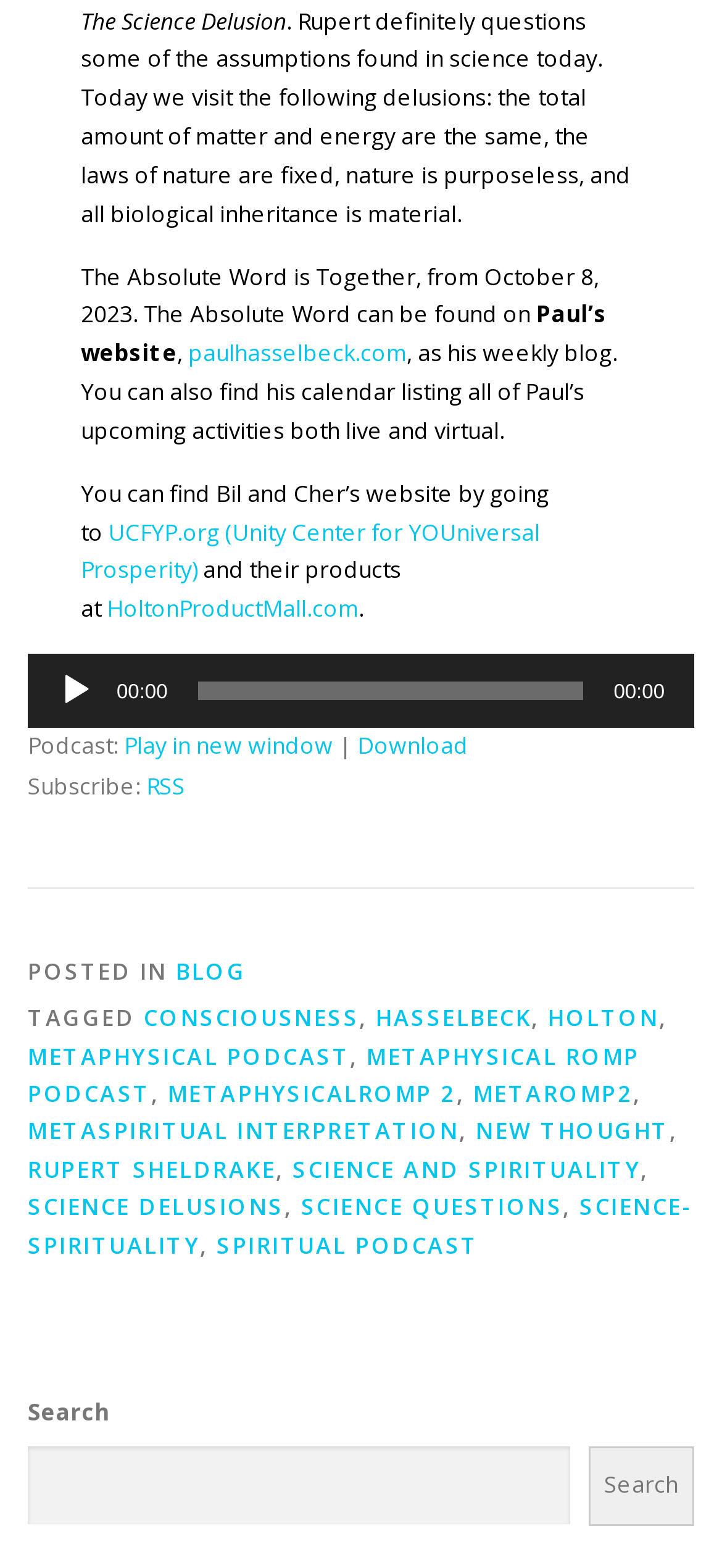Pinpoint the bounding box coordinates of the clickable area needed to execute the instruction: "Subscribe to the RSS feed". The coordinates should be specified as four float numbers between 0 and 1, i.e., [left, top, right, bottom].

[0.203, 0.491, 0.256, 0.511]